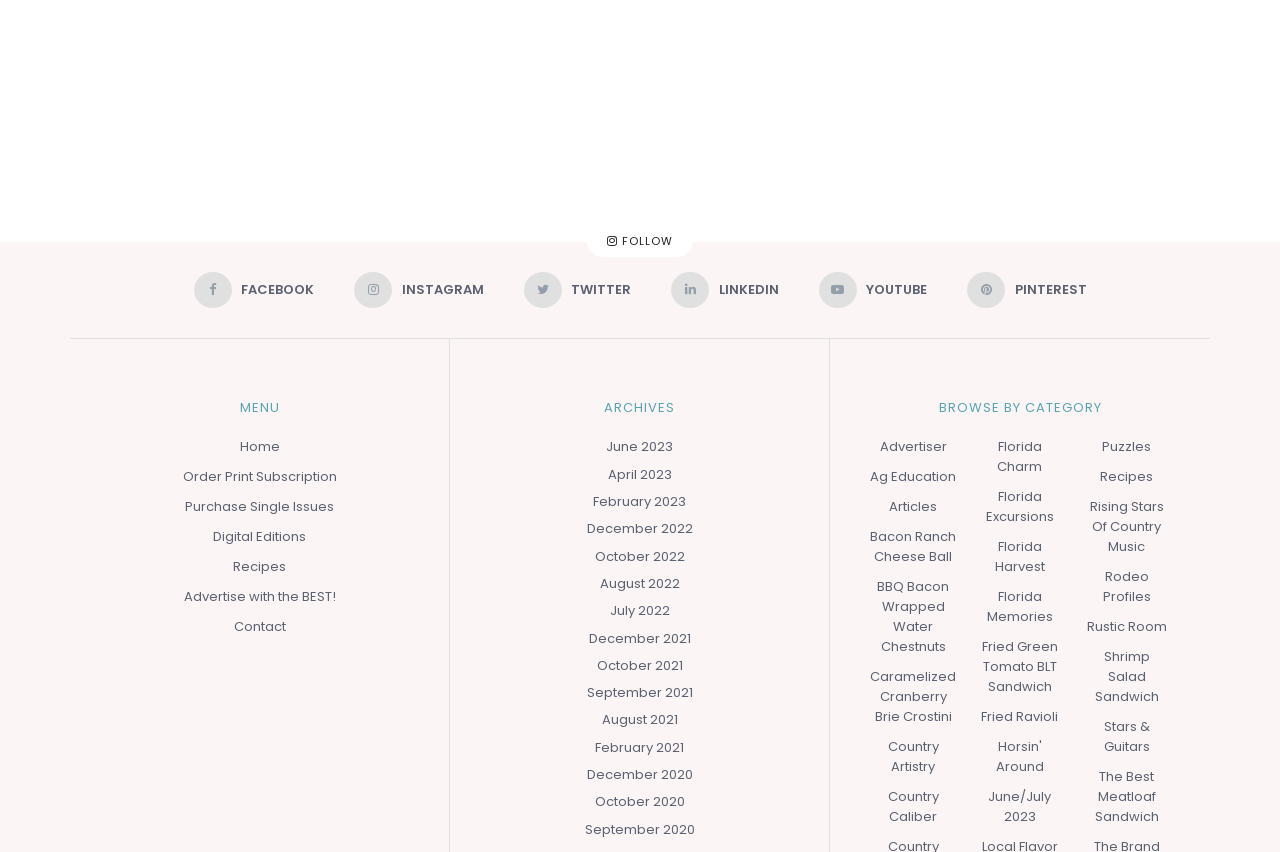What is the earliest archive available?
Look at the webpage screenshot and answer the question with a detailed explanation.

By examining the 'ARCHIVES' section, I can see that the earliest available archive is December 2020, which is one of the links listed under the 'ARCHIVES' heading.